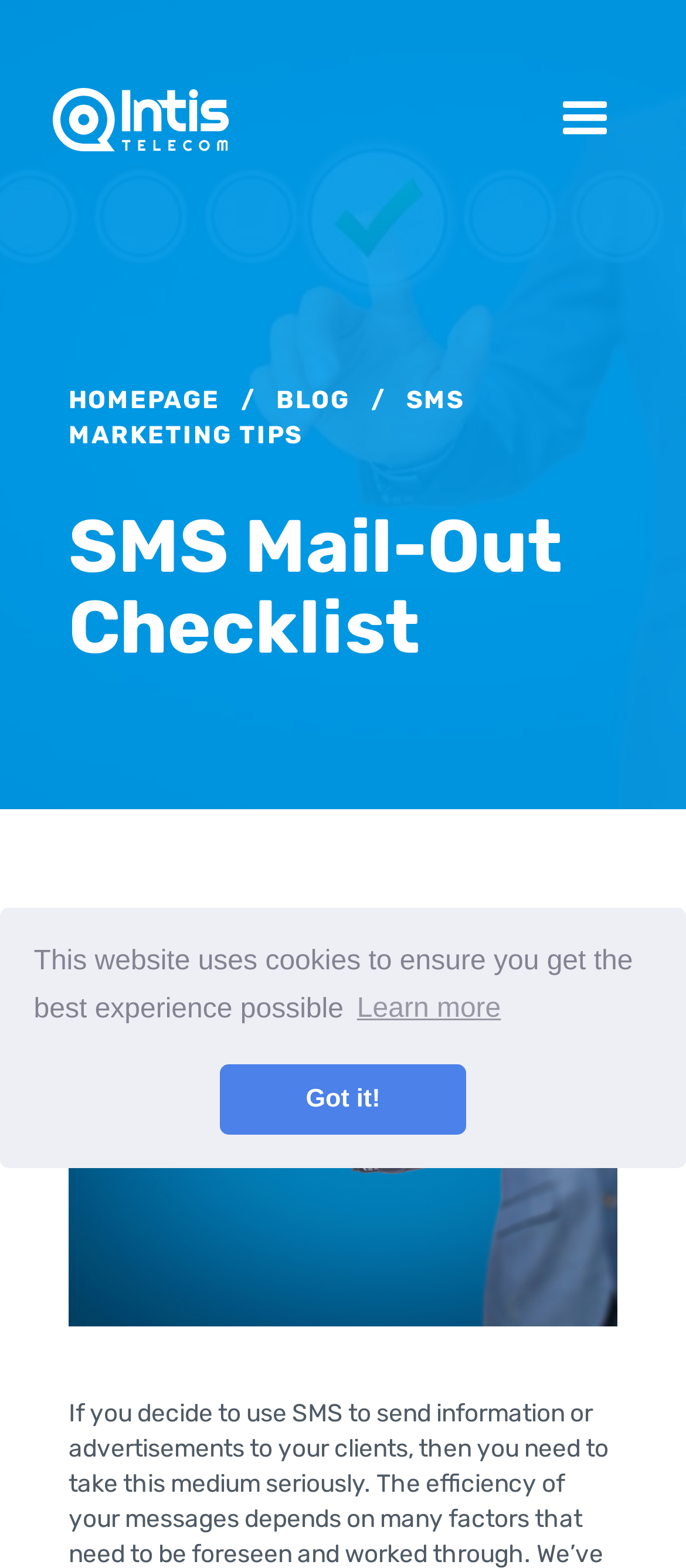Identify the bounding box for the UI element that is described as follows: "SMS Marketing Tips".

[0.1, 0.246, 0.677, 0.287]